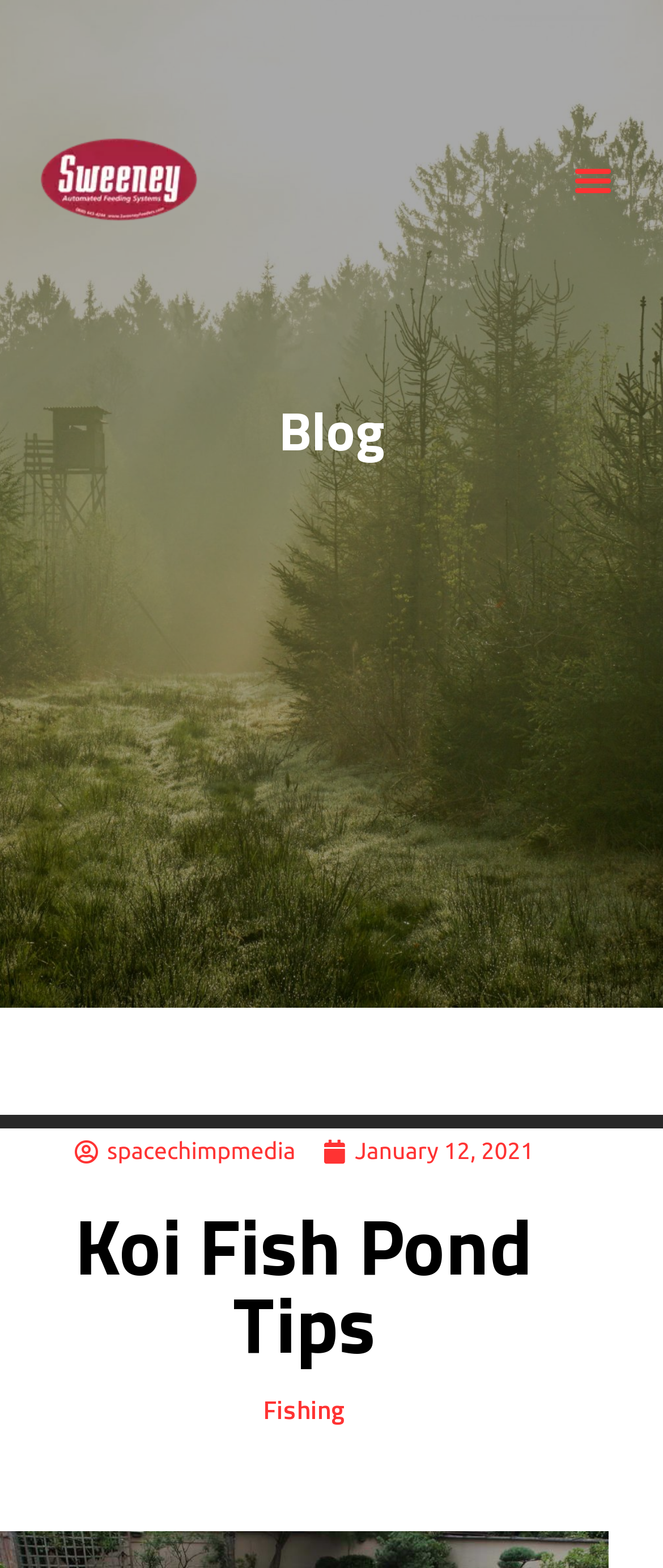Identify the bounding box for the described UI element: "Menu".

[0.85, 0.096, 0.938, 0.133]